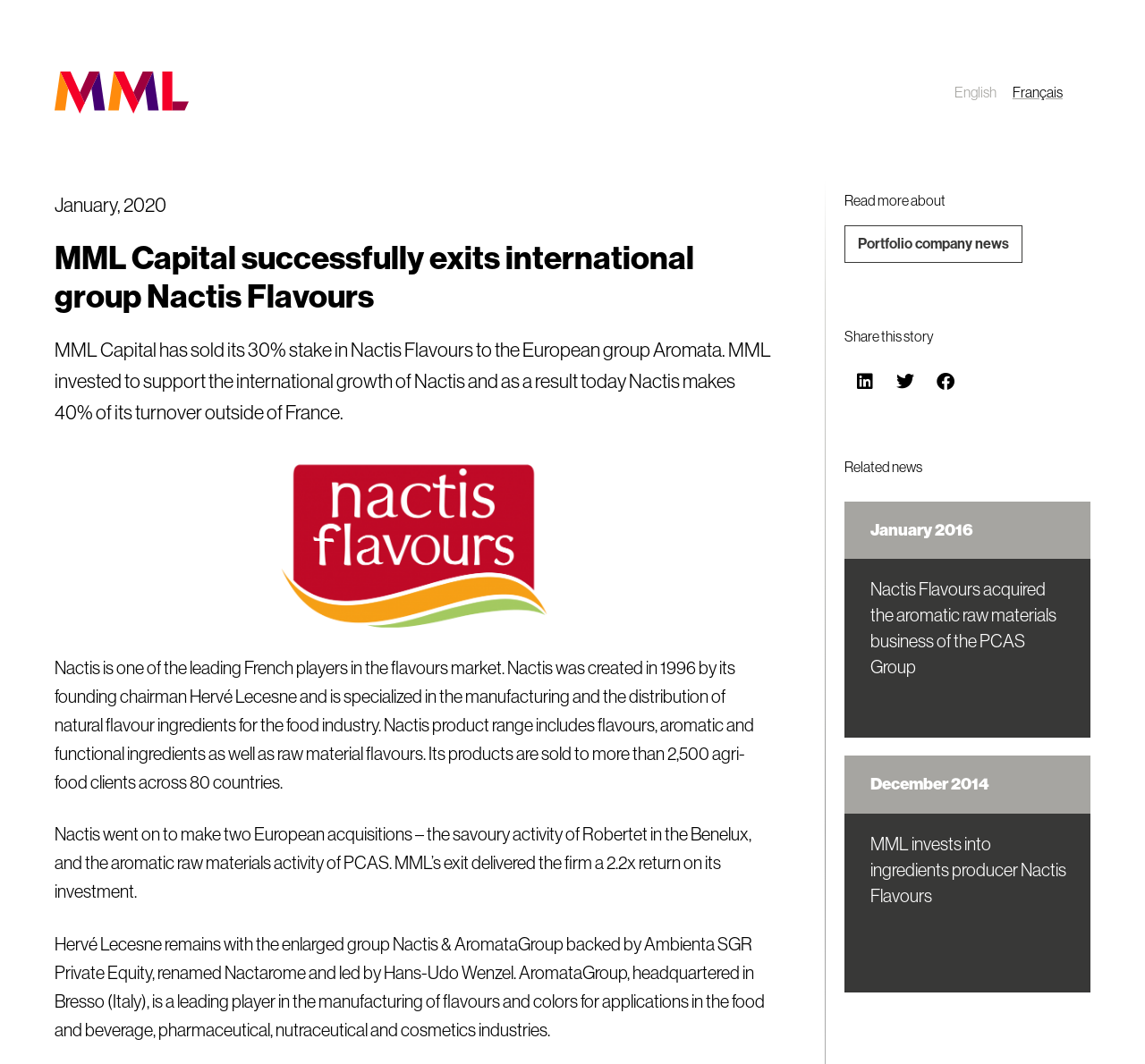Pinpoint the bounding box coordinates of the element to be clicked to execute the instruction: "View related news from January 2016".

[0.76, 0.489, 0.85, 0.507]